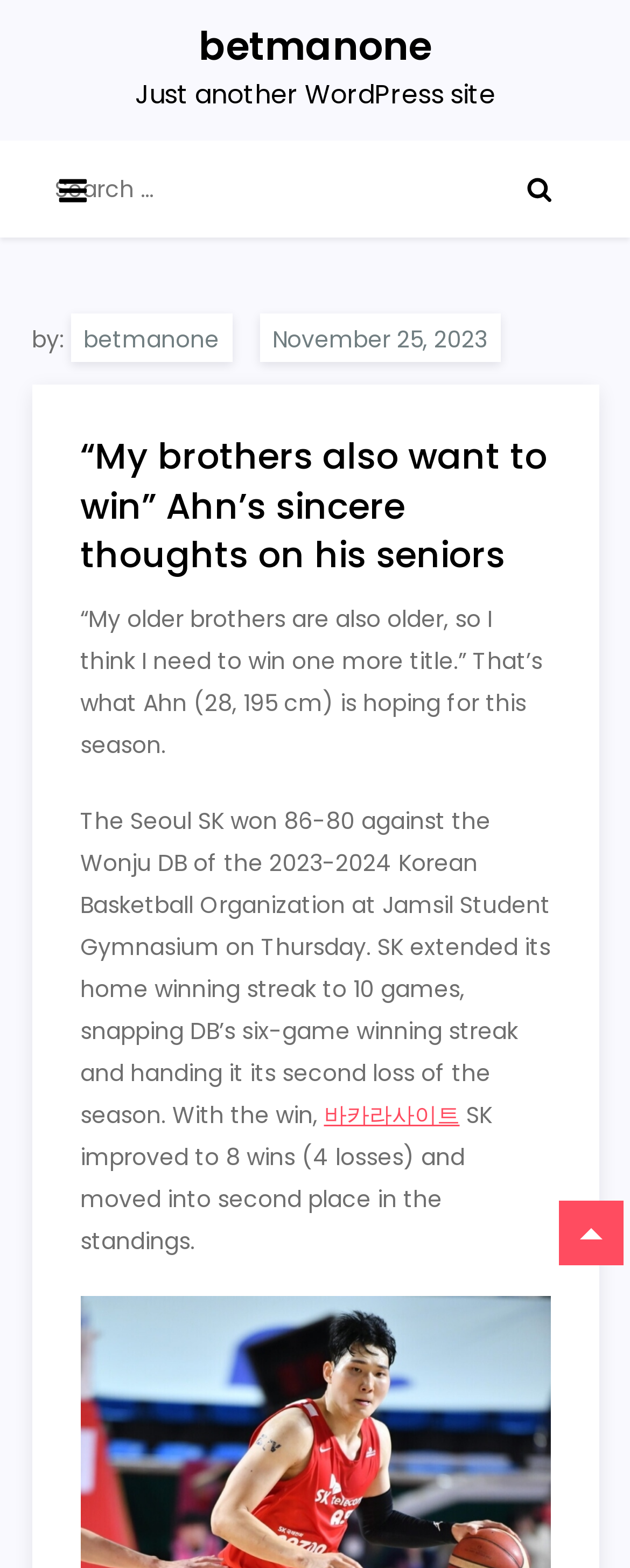Specify the bounding box coordinates of the area to click in order to execute this command: 'Visit the betmanone website'. The coordinates should consist of four float numbers ranging from 0 to 1, and should be formatted as [left, top, right, bottom].

[0.315, 0.012, 0.685, 0.046]